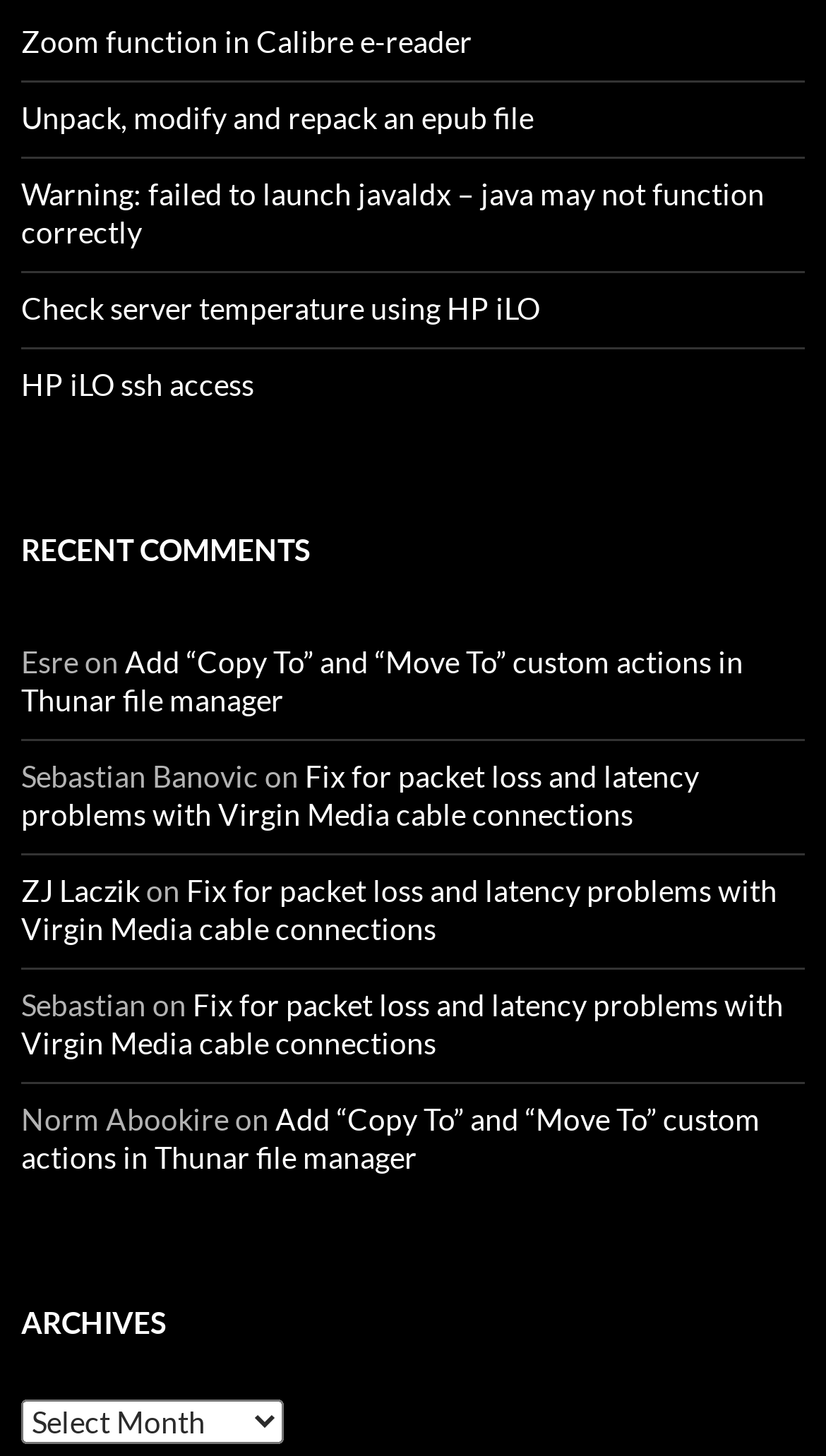How many comments are listed under 'Recent Comments'?
Using the visual information from the image, give a one-word or short-phrase answer.

5